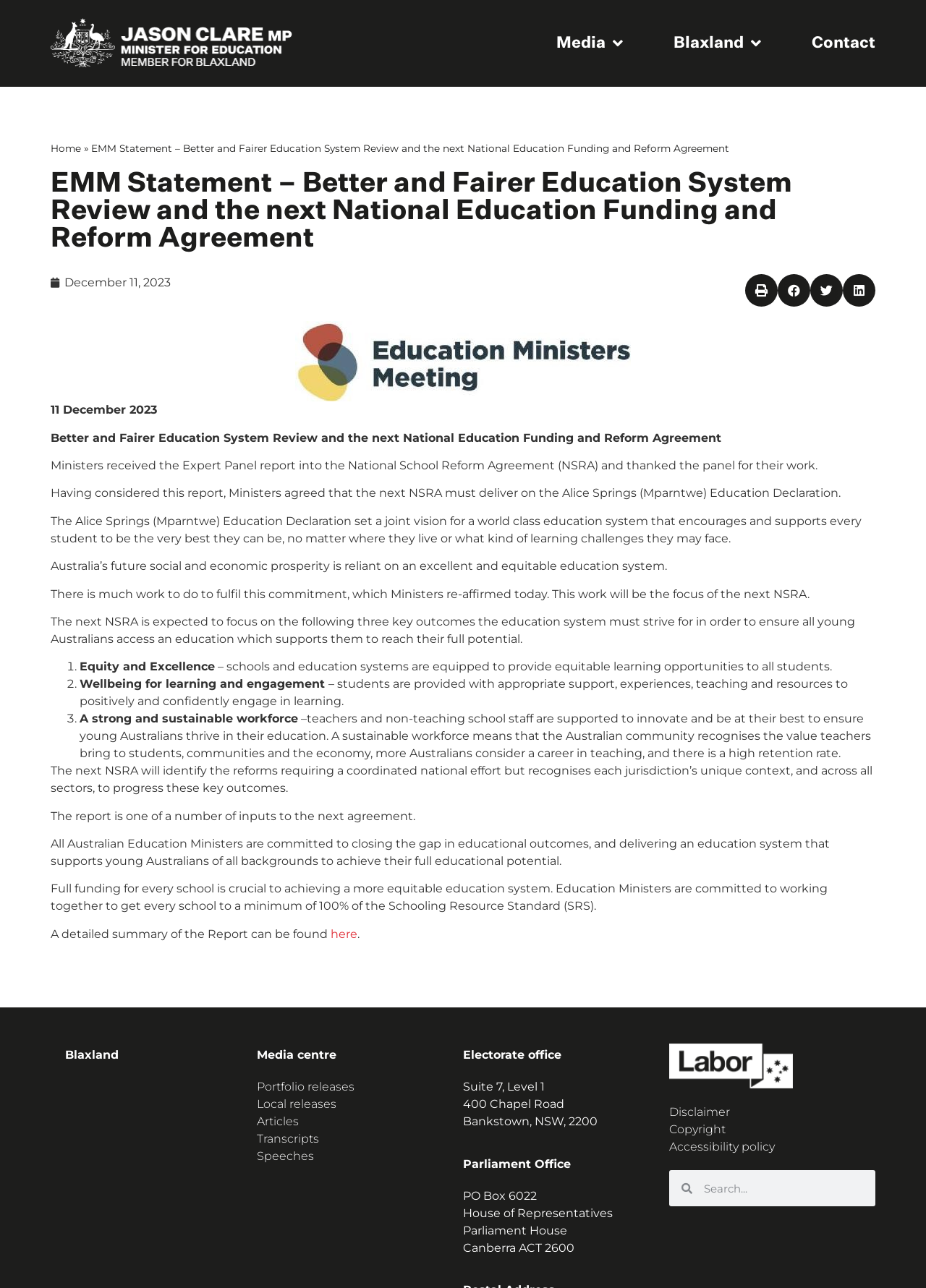Could you provide the bounding box coordinates for the portion of the screen to click to complete this instruction: "Click the 'here' link"?

[0.357, 0.72, 0.386, 0.73]